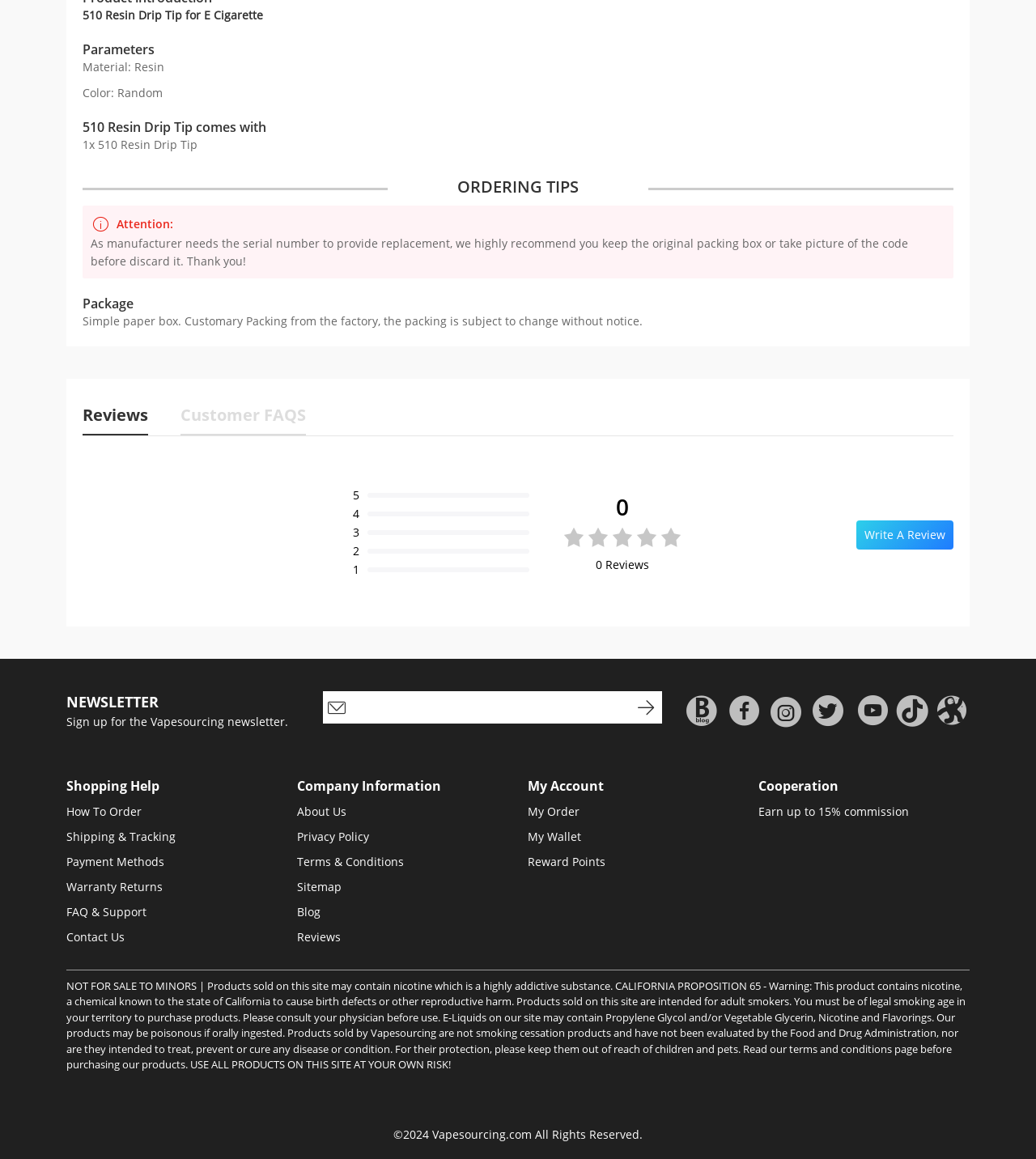Use one word or a short phrase to answer the question provided: 
What is the minimum age requirement to purchase products on this site?

Legal smoking age